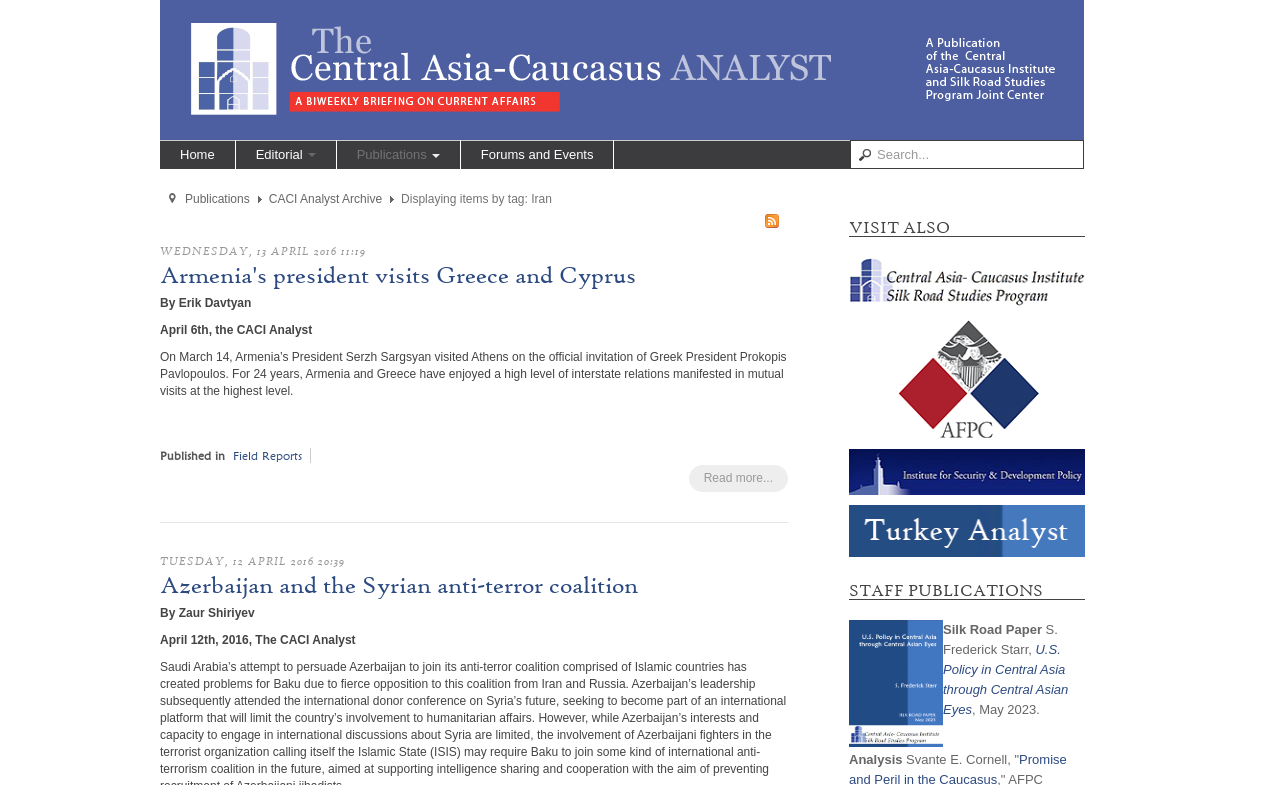What is the title of the first publication in the 'STAFF PUBLICATIONS' section?
Answer the question with detailed information derived from the image.

I looked for the title of the first publication in the section with the heading 'STAFF PUBLICATIONS', and found it in the link text 'U.S. Policy in Central Asia through Central Asian Eyes'.